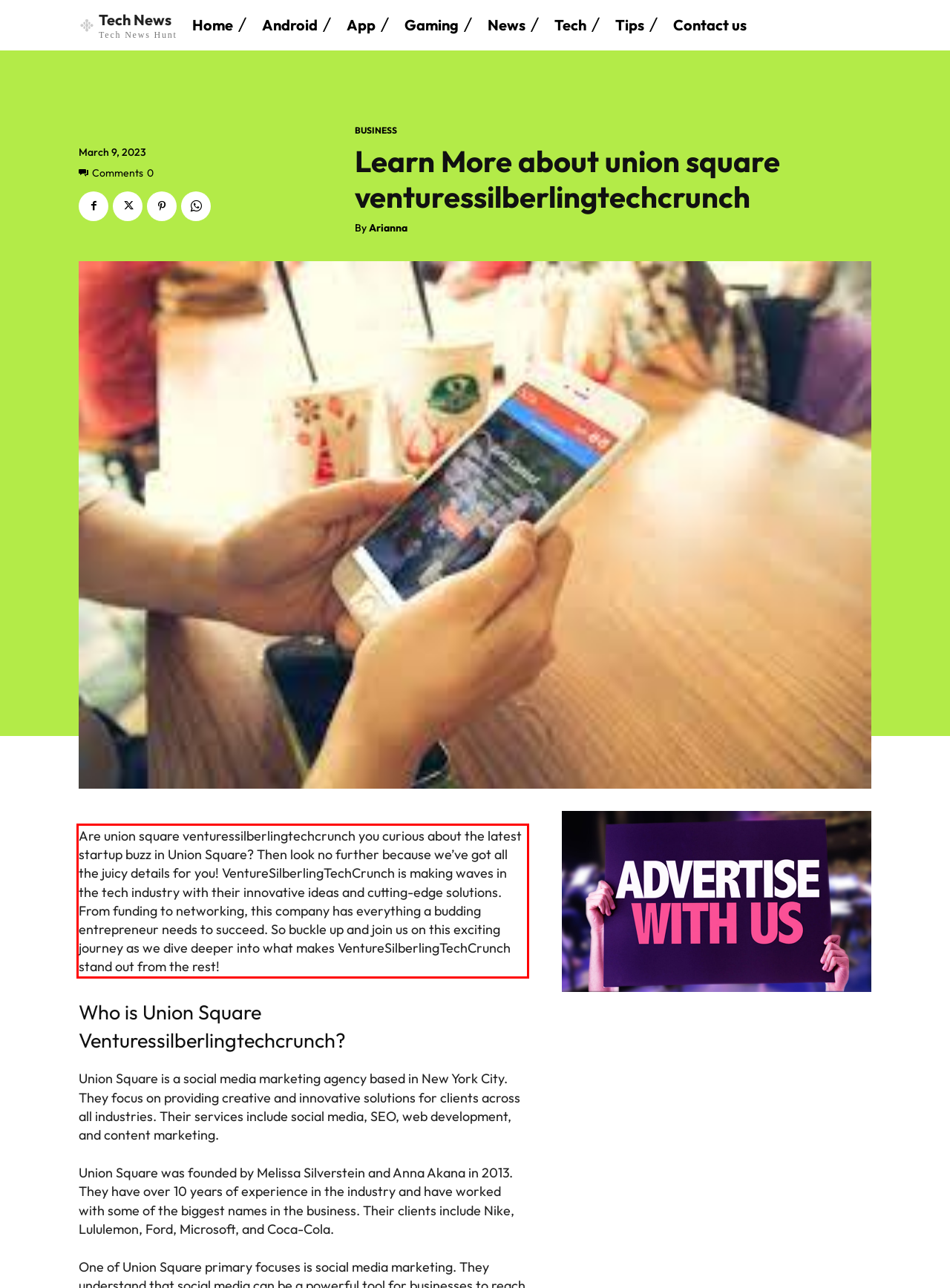Analyze the screenshot of the webpage and extract the text from the UI element that is inside the red bounding box.

Are union square venturessilberlingtechcrunch you curious about the latest startup buzz in Union Square? Then look no further because we’ve got all the juicy details for you! VentureSilberlingTechCrunch is making waves in the tech industry with their innovative ideas and cutting-edge solutions. From funding to networking, this company has everything a budding entrepreneur needs to succeed. So buckle up and join us on this exciting journey as we dive deeper into what makes VentureSilberlingTechCrunch stand out from the rest!